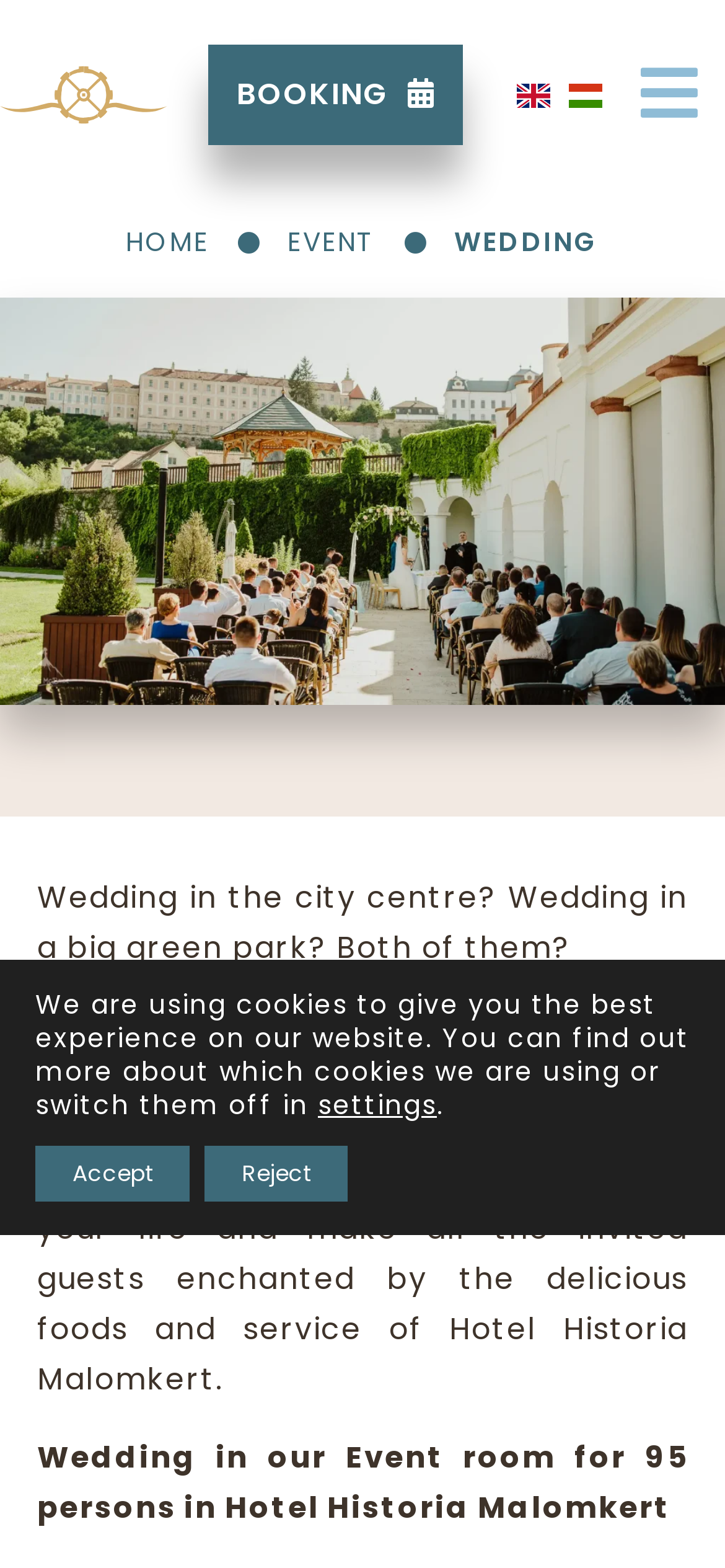What is the purpose of the event room?
Examine the screenshot and reply with a single word or phrase.

Wedding